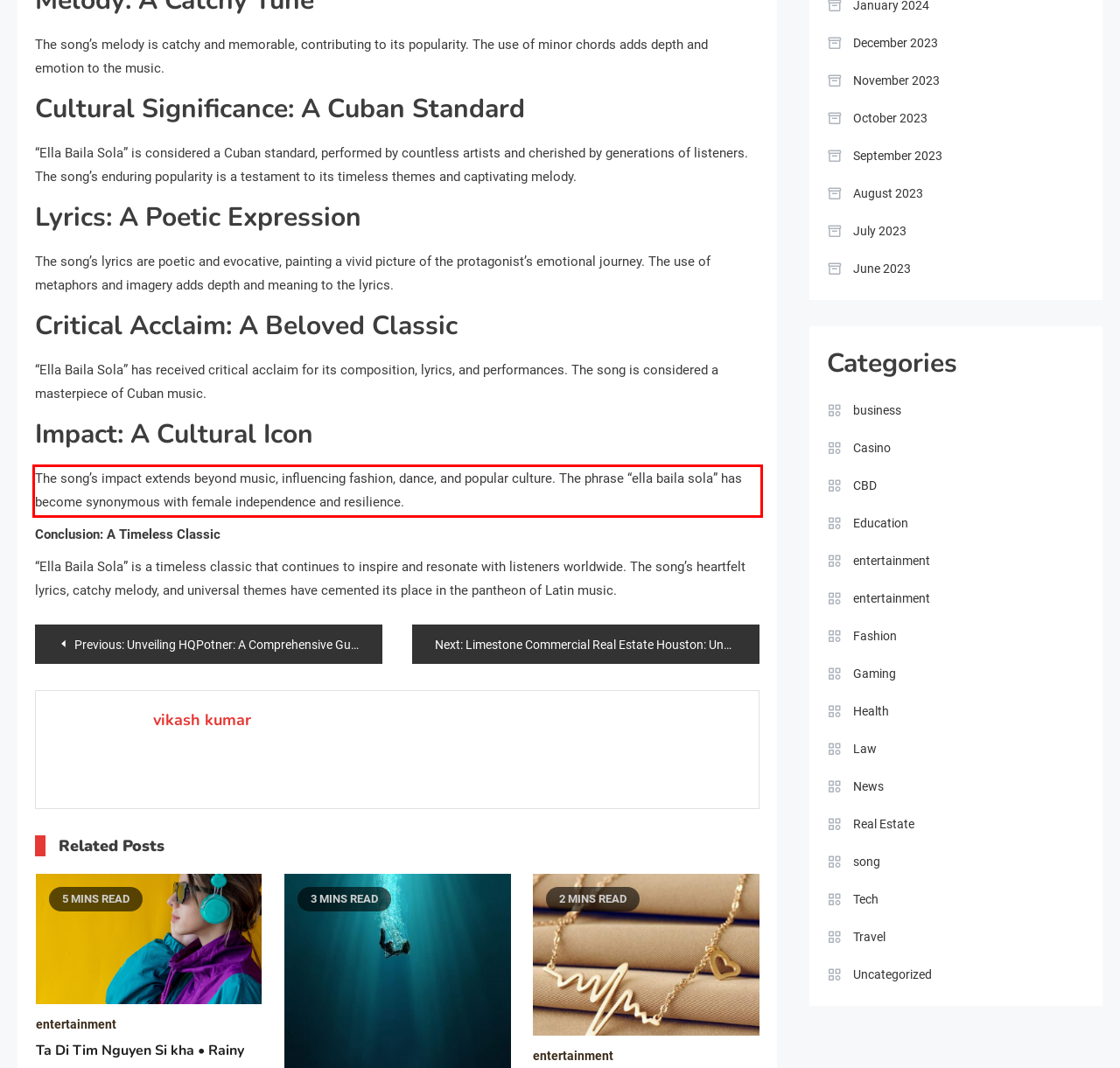Please perform OCR on the UI element surrounded by the red bounding box in the given webpage screenshot and extract its text content.

The song’s impact extends beyond music, influencing fashion, dance, and popular culture. The phrase “ella baila sola” has become synonymous with female independence and resilience.